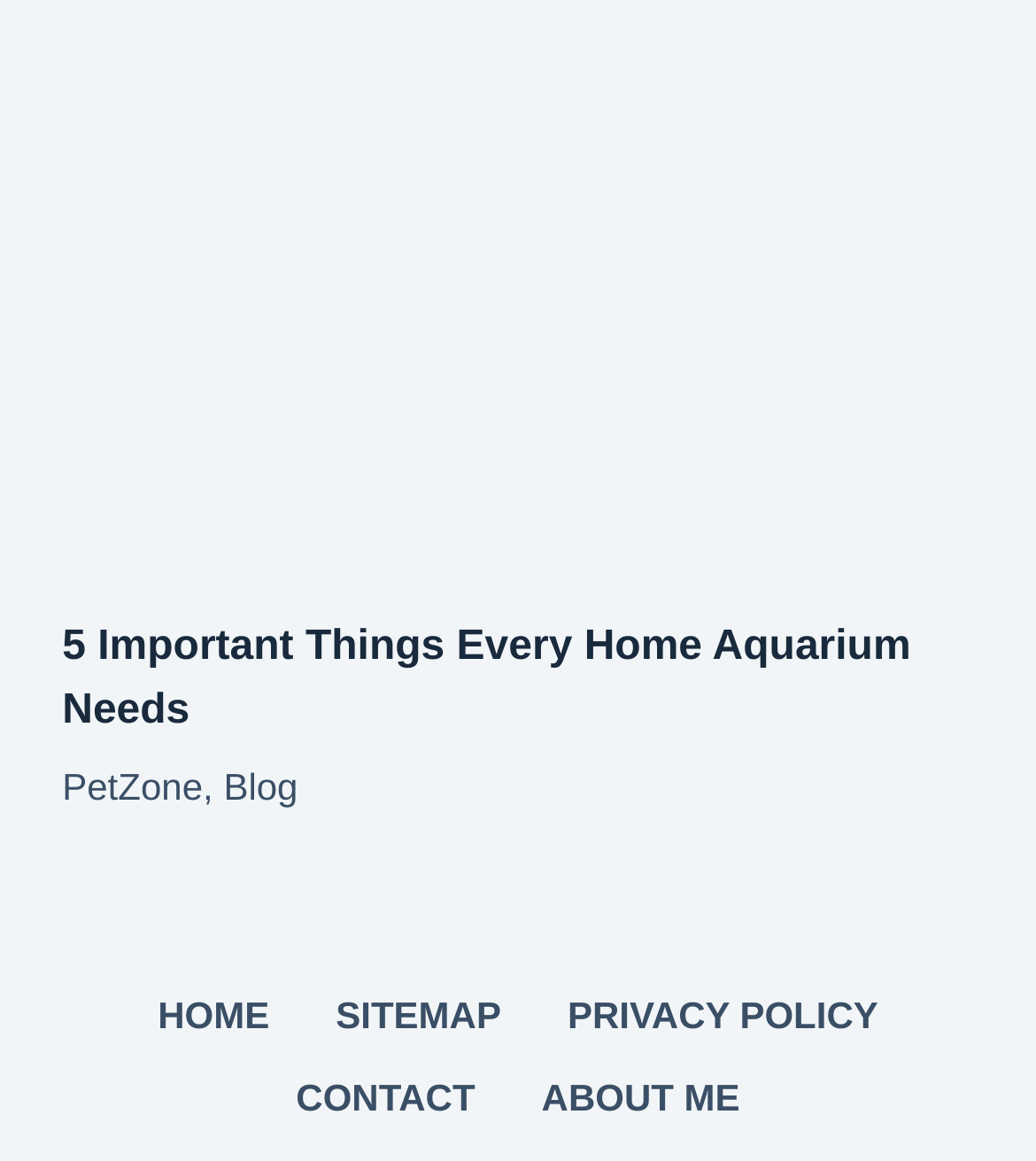Determine the coordinates of the bounding box for the clickable area needed to execute this instruction: "navigate to the HOME page".

[0.12, 0.854, 0.292, 0.895]